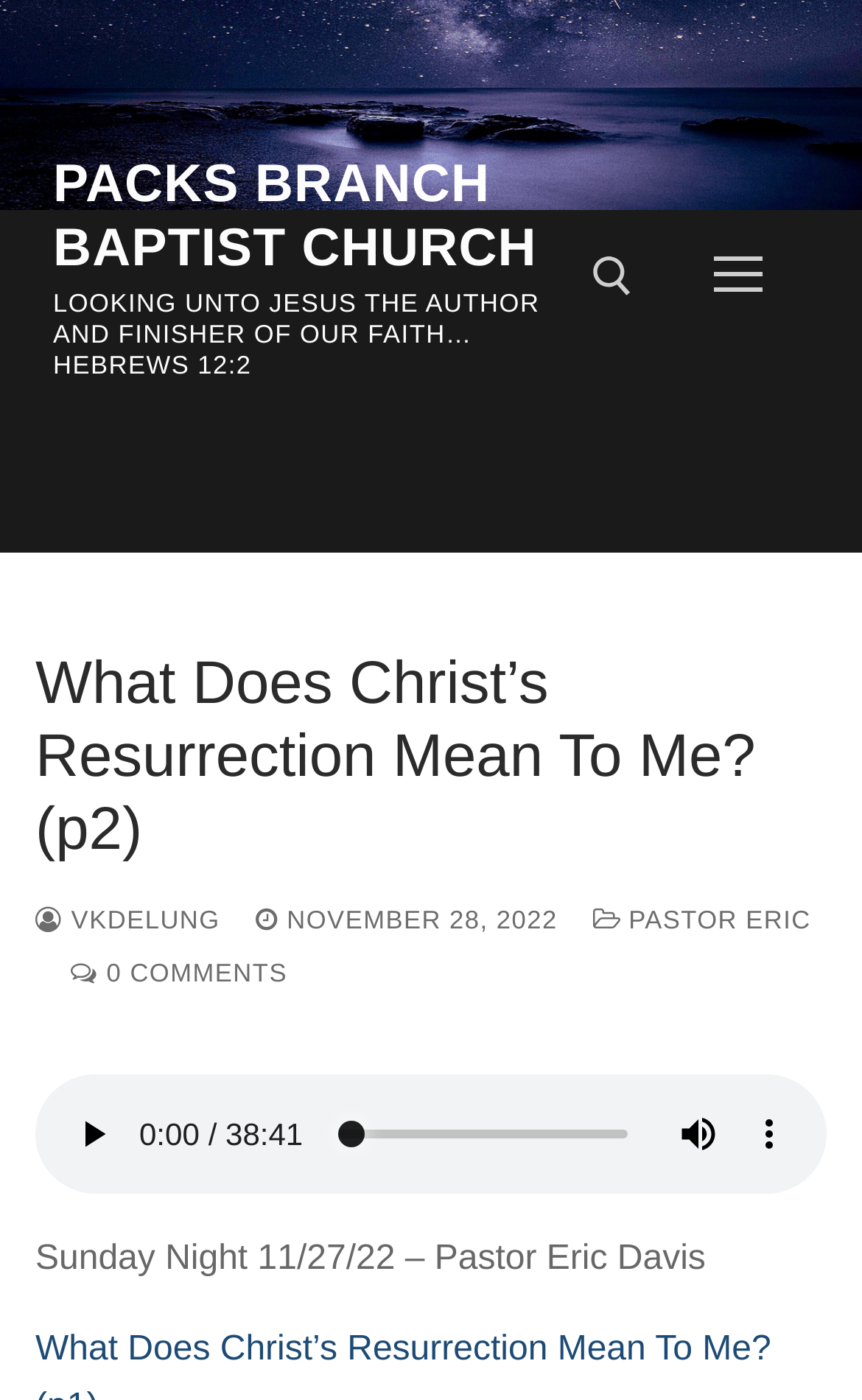Please provide the bounding box coordinates for the element that needs to be clicked to perform the instruction: "Open navigation menu". The coordinates must consist of four float numbers between 0 and 1, formatted as [left, top, right, bottom].

None